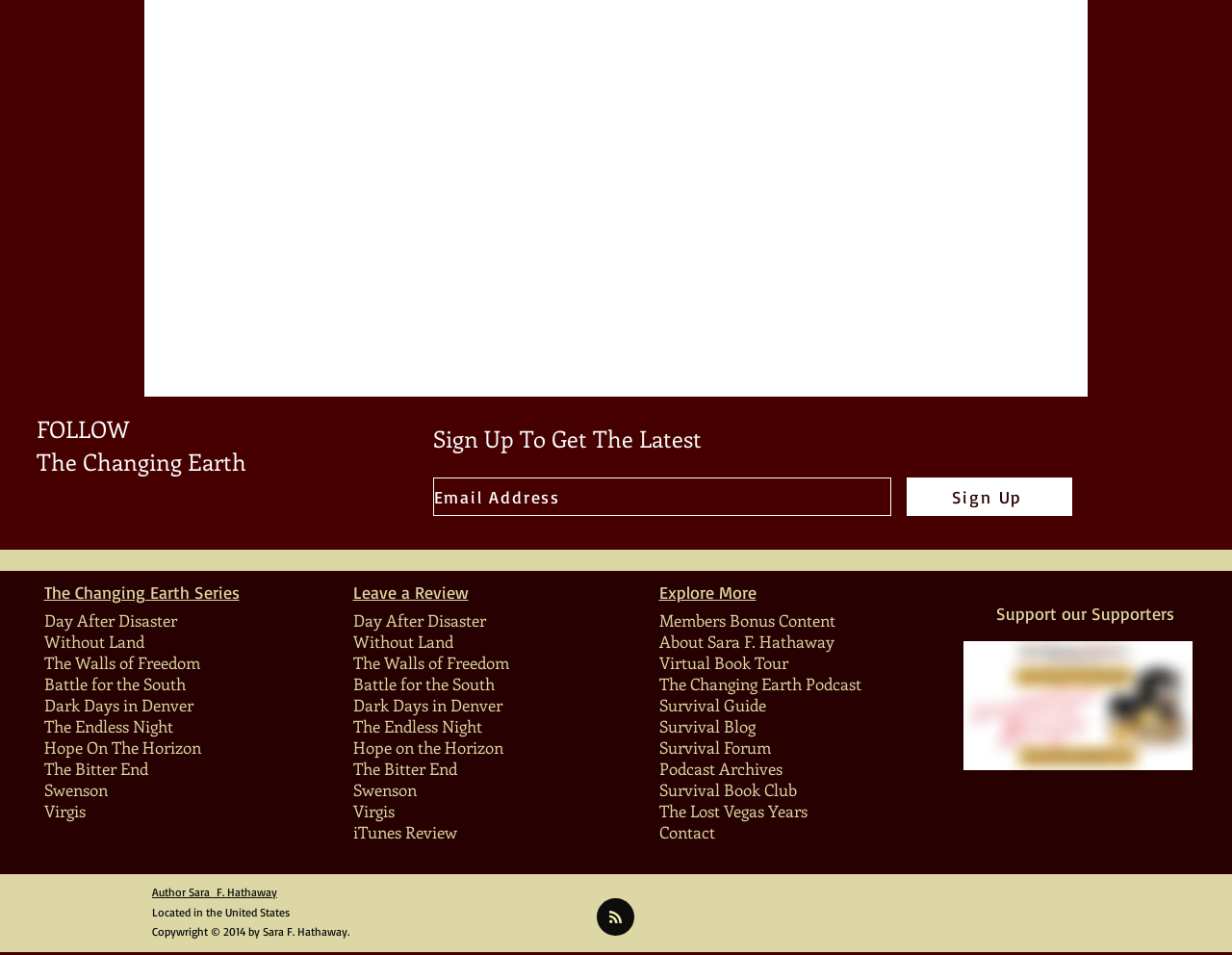Find the bounding box coordinates corresponding to the UI element with the description: "Podcast Archives". The coordinates should be formatted as [left, top, right, bottom], with values as floats between 0 and 1.

[0.535, 0.794, 0.635, 0.816]